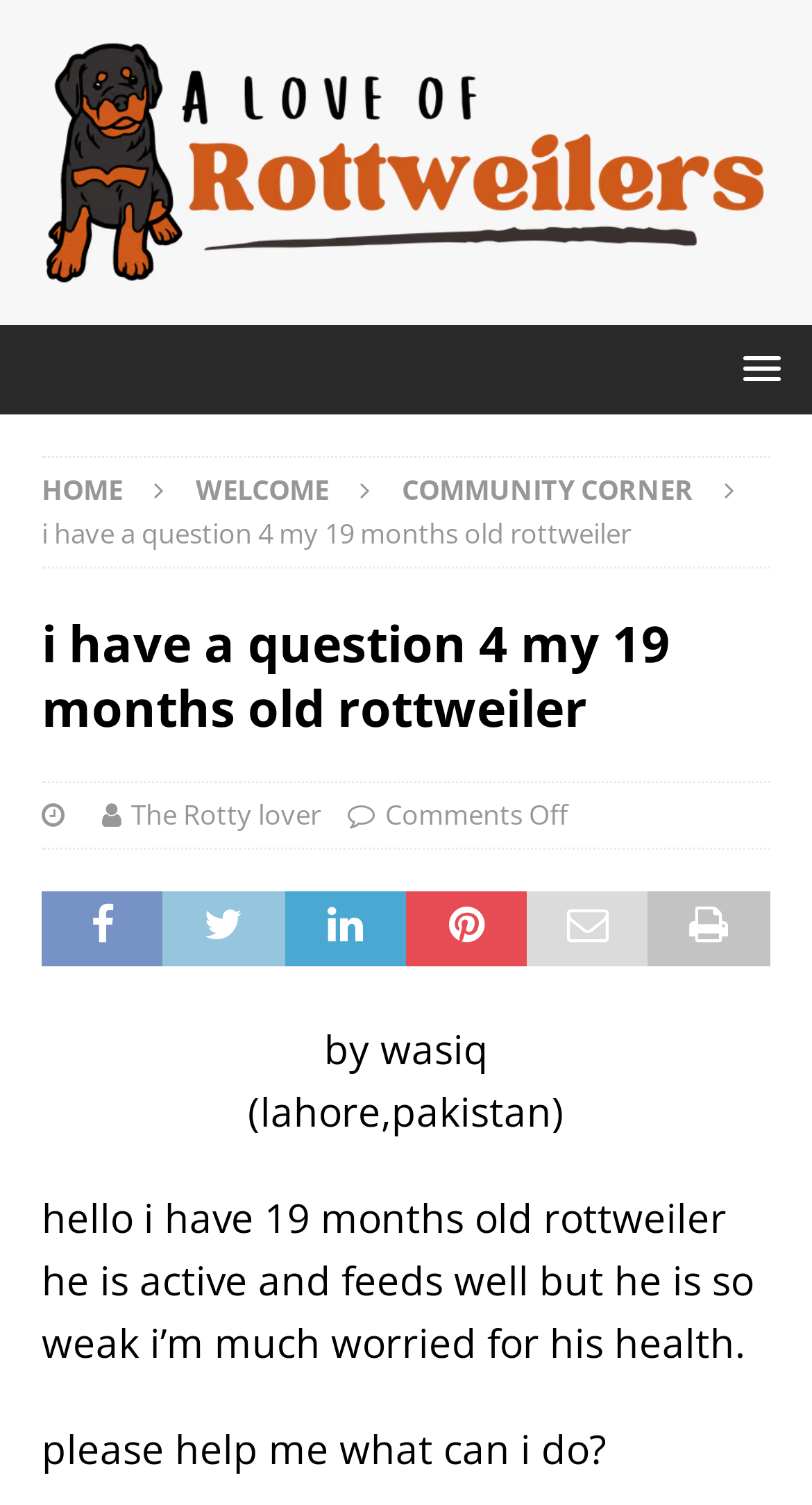What is the category of the webpage?
Refer to the image and answer the question using a single word or phrase.

Community Corner